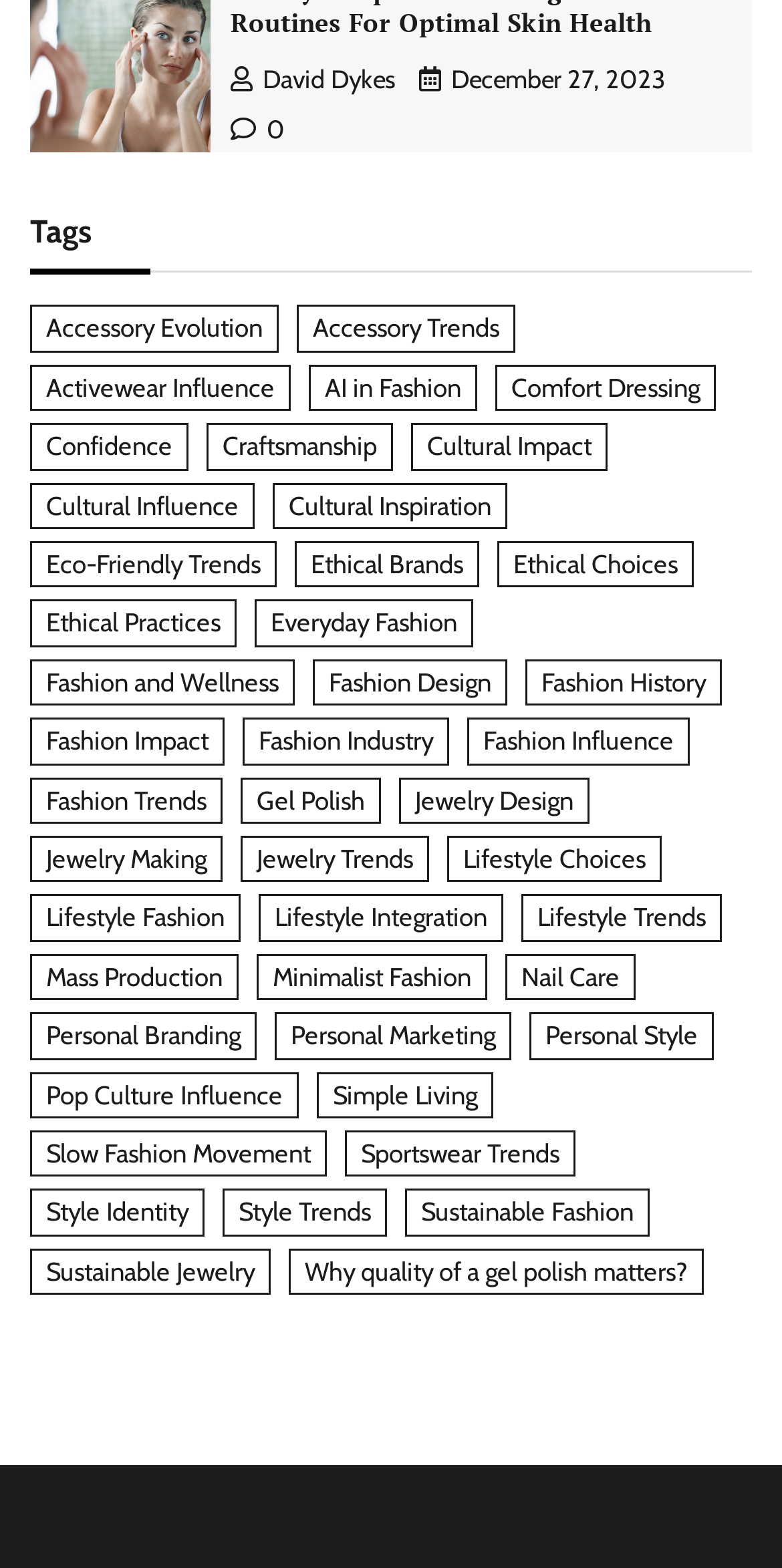Please find the bounding box coordinates of the element that you should click to achieve the following instruction: "Learn about Sustainable Fashion". The coordinates should be presented as four float numbers between 0 and 1: [left, top, right, bottom].

[0.518, 0.758, 0.831, 0.788]